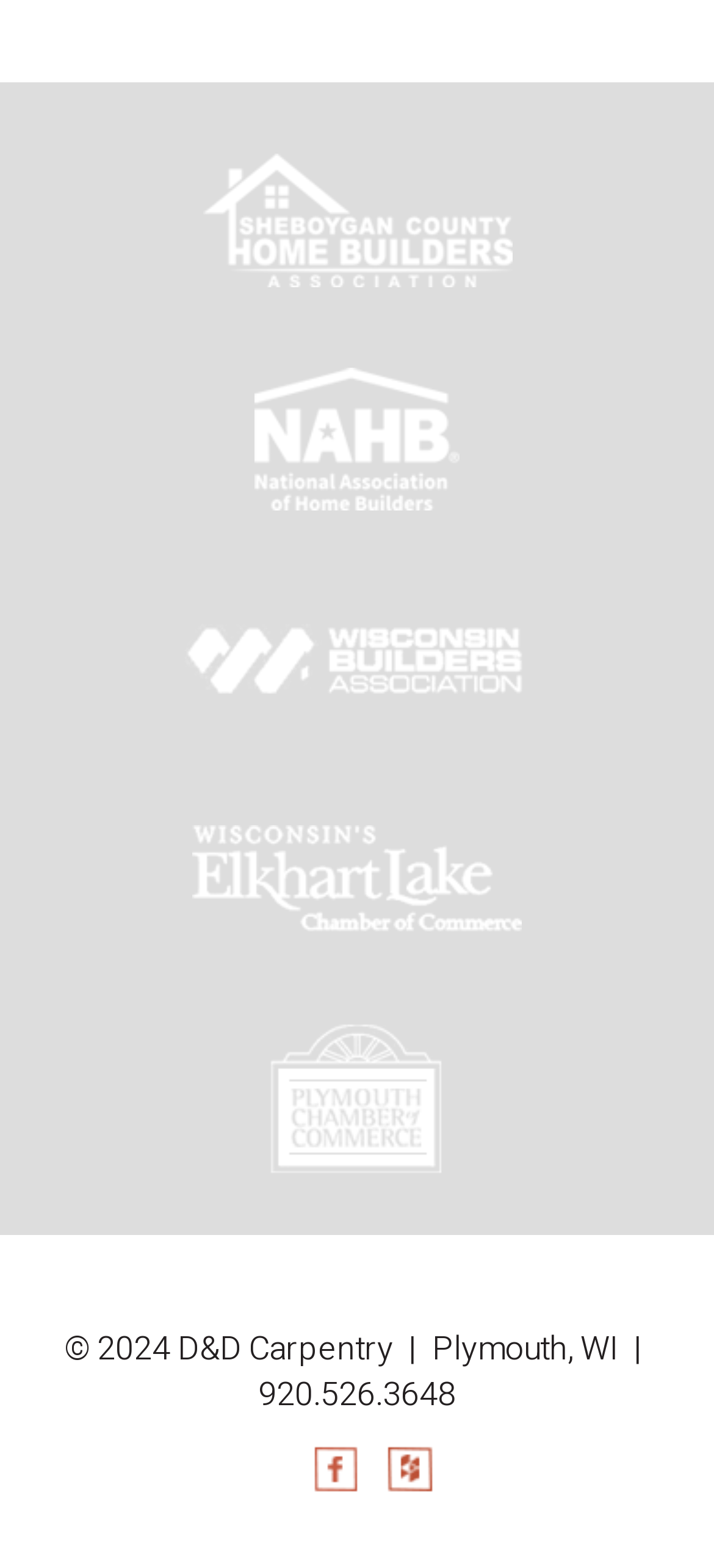Provide a brief response using a word or short phrase to this question:
What is the phone number of D&D Carpentry?

920.526.3648